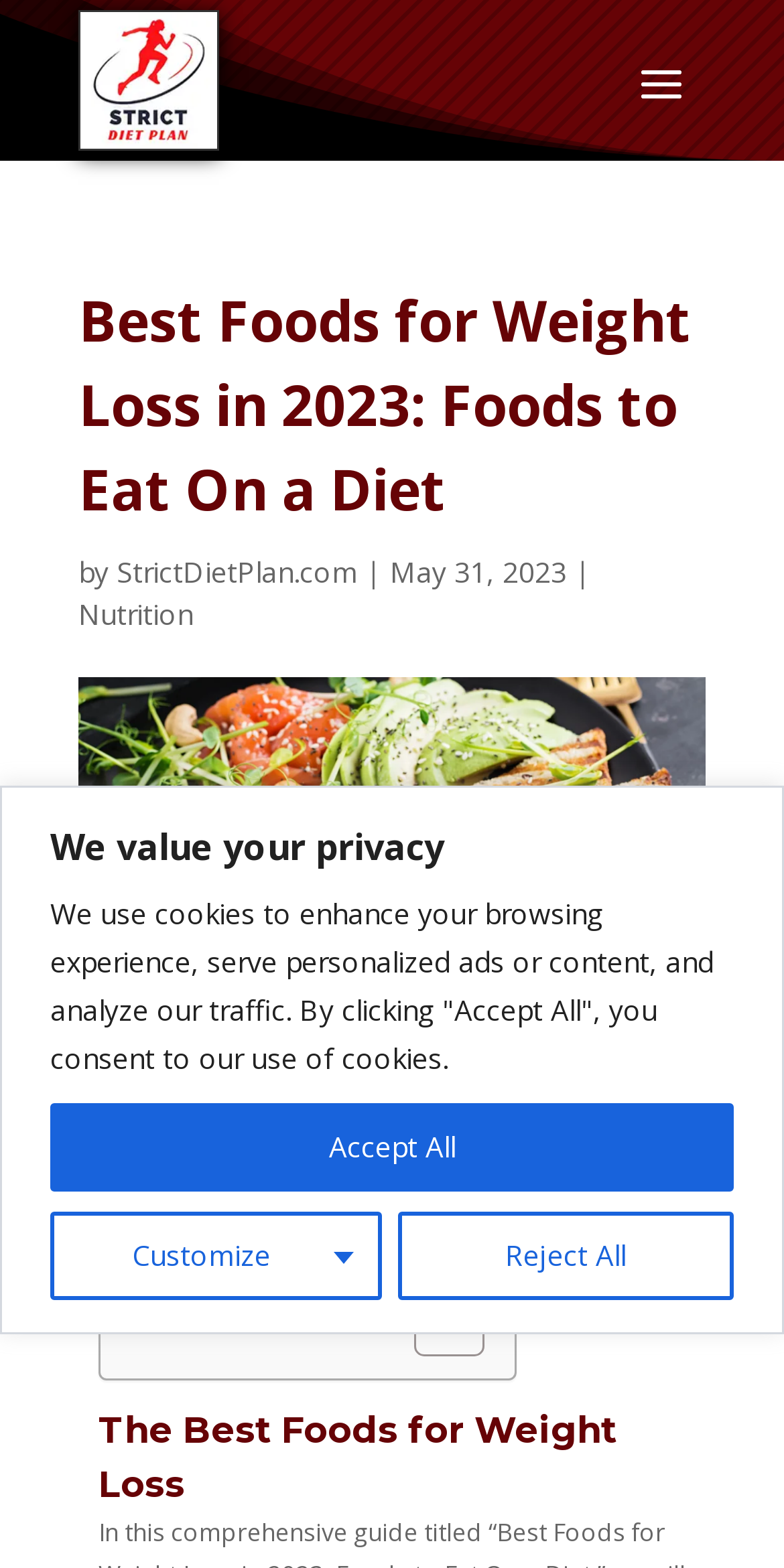Answer the following query concisely with a single word or phrase:
Who is the author of this article?

StrictDietPlan.com